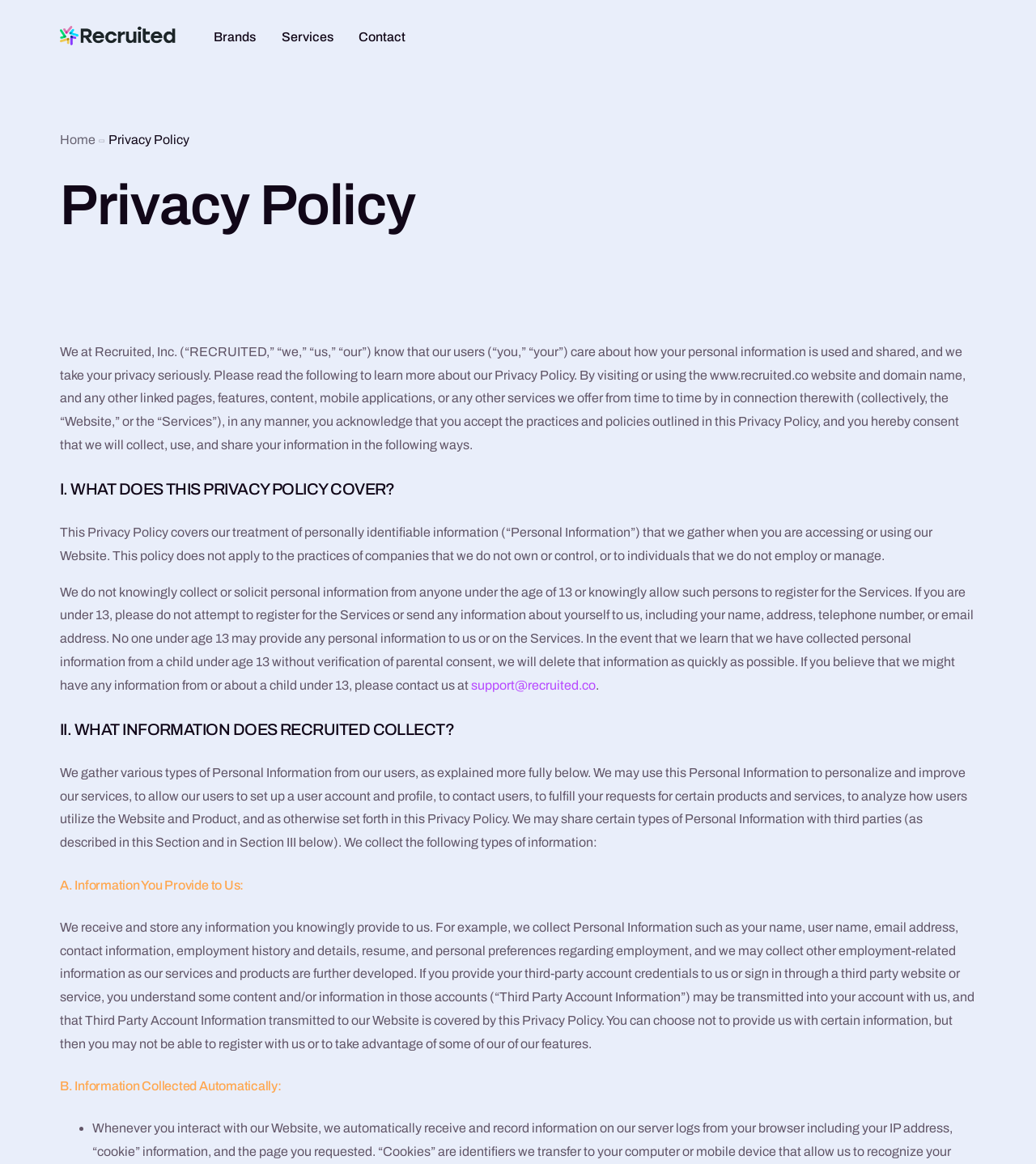Analyze and describe the webpage in a detailed narrative.

The webpage is about the Privacy Policy of Recruited, a company that provides services related to employment. At the top of the page, there is a logo of Recruited, which is an image, and a link to the company's main page labeled "Recruited Recruited". Below the logo, there are four links: "Brands", "Services", "Contact", and "Home", which are aligned horizontally.

The main content of the page is divided into sections, each with a heading. The first section is titled "Privacy Policy" and provides an introduction to the policy, stating that the company takes users' privacy seriously and outlining the purpose of the policy. 

Below the introduction, there are several sections, each with a heading, that explain the company's privacy practices in detail. The sections are titled "I. WHAT DOES THIS PRIVACY POLICY COVER?", "II. WHAT INFORMATION DOES RECRUITED COLLECT?", and so on. Each section contains paragraphs of text that explain the company's policies and practices regarding the collection and use of personal information.

There are also links and images scattered throughout the page, including a link to contact the company's support team at "support@recruited.co". The overall layout of the page is organized, with clear headings and concise text, making it easy to navigate and understand the company's privacy policy.